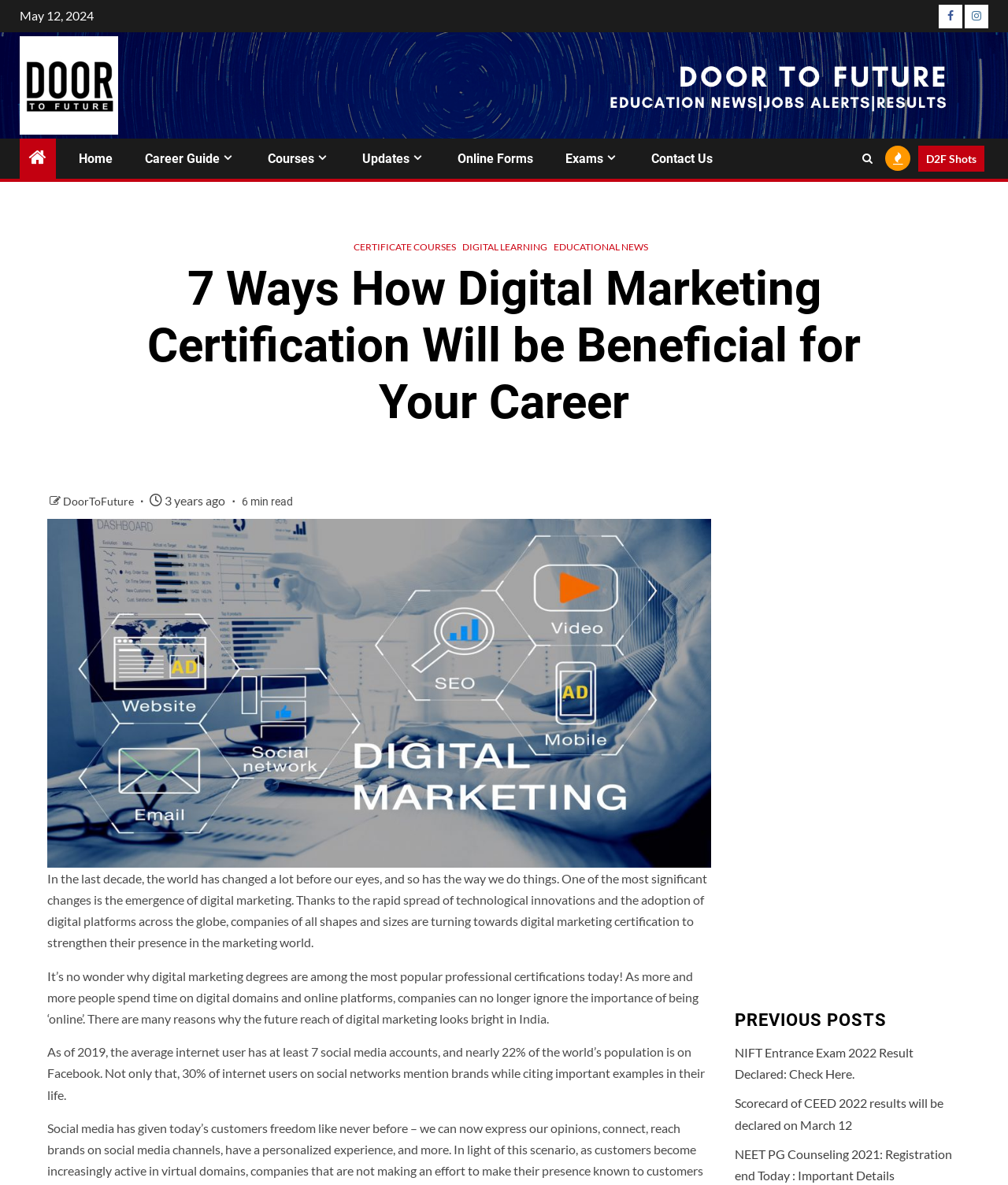Identify the bounding box coordinates for the element that needs to be clicked to fulfill this instruction: "Check the previous post about NIFT Entrance Exam 2022 Result". Provide the coordinates in the format of four float numbers between 0 and 1: [left, top, right, bottom].

[0.729, 0.882, 0.906, 0.913]